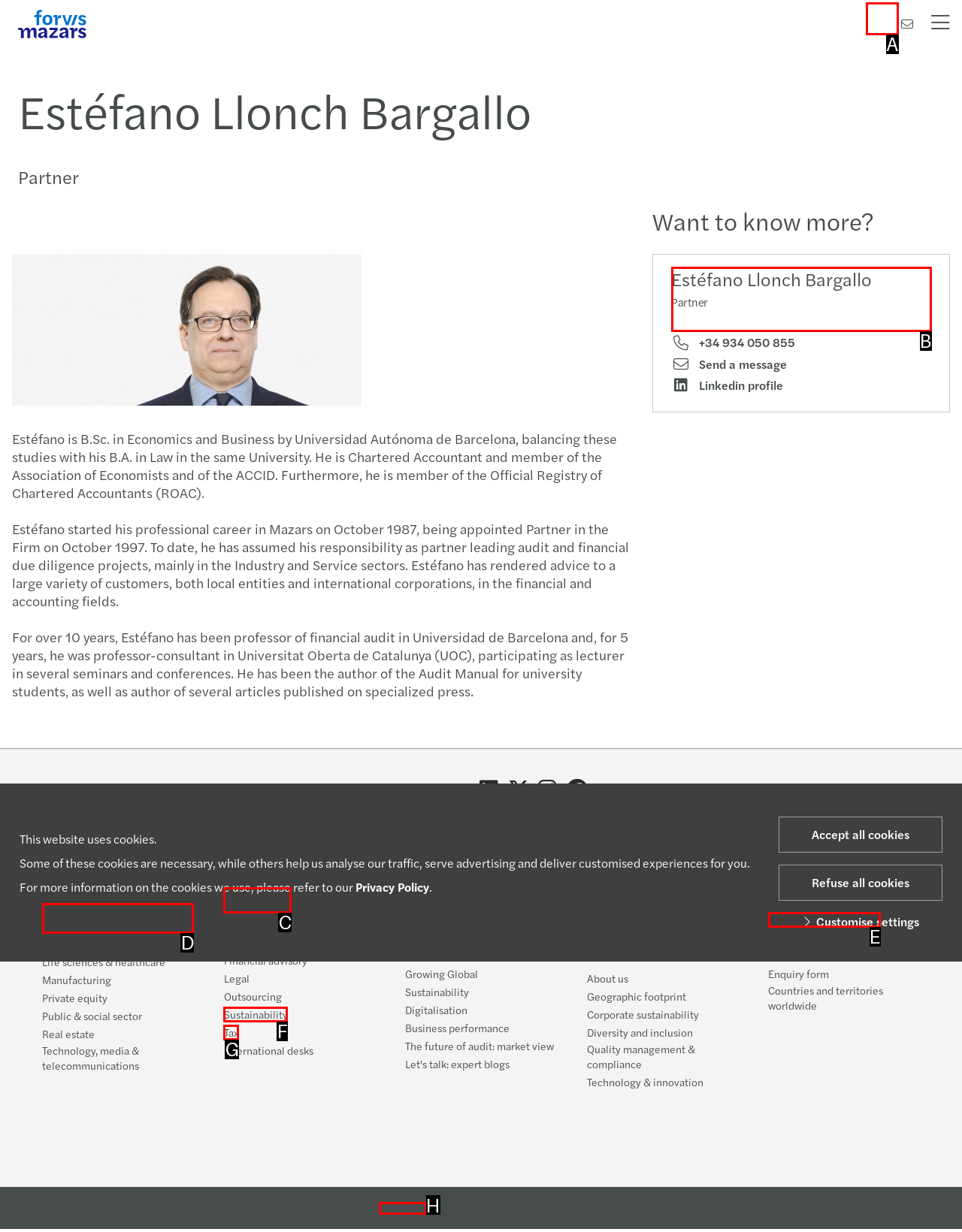From the given options, indicate the letter that corresponds to the action needed to complete this task: View Estéfano Llonch Bargallo's profile. Respond with only the letter.

B